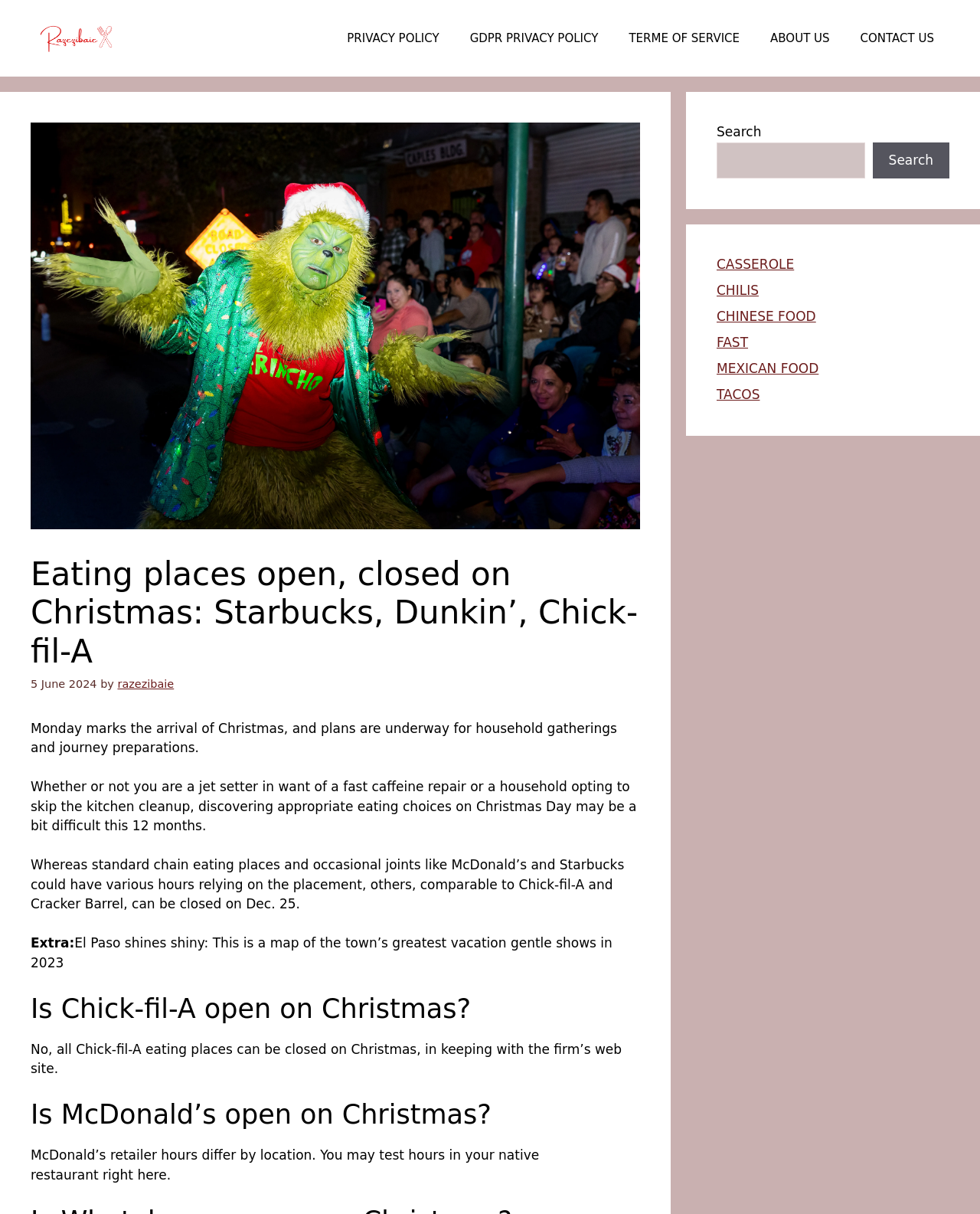What is the main title displayed on this webpage?

Eating places open, closed on Christmas: Starbucks, Dunkin’, Chick-fil-A